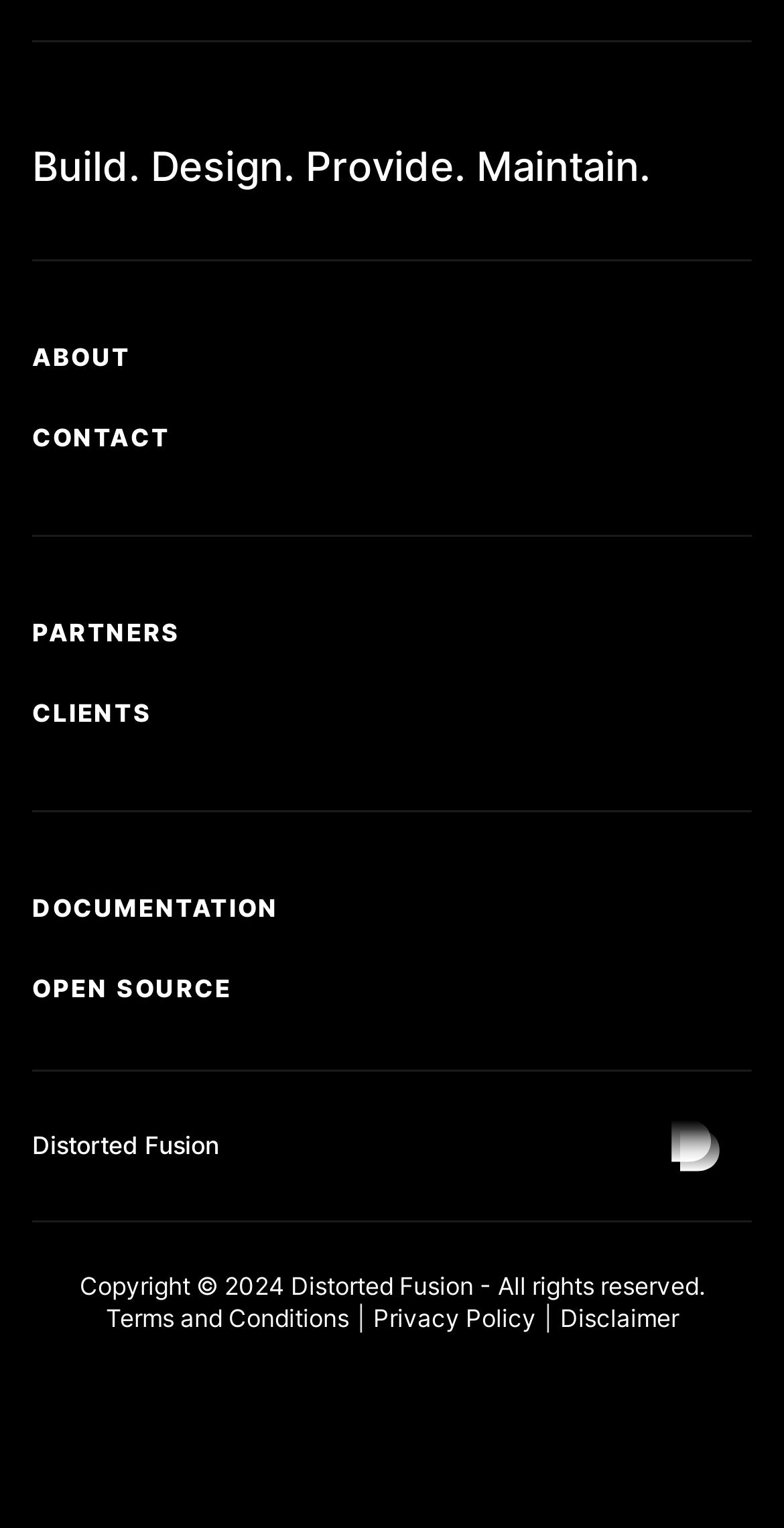Given the element description Better Websites, specify the bounding box coordinates of the corresponding UI element in the format (top-left x, top-left y, bottom-right x, bottom-right y). All values must be between 0 and 1.

None